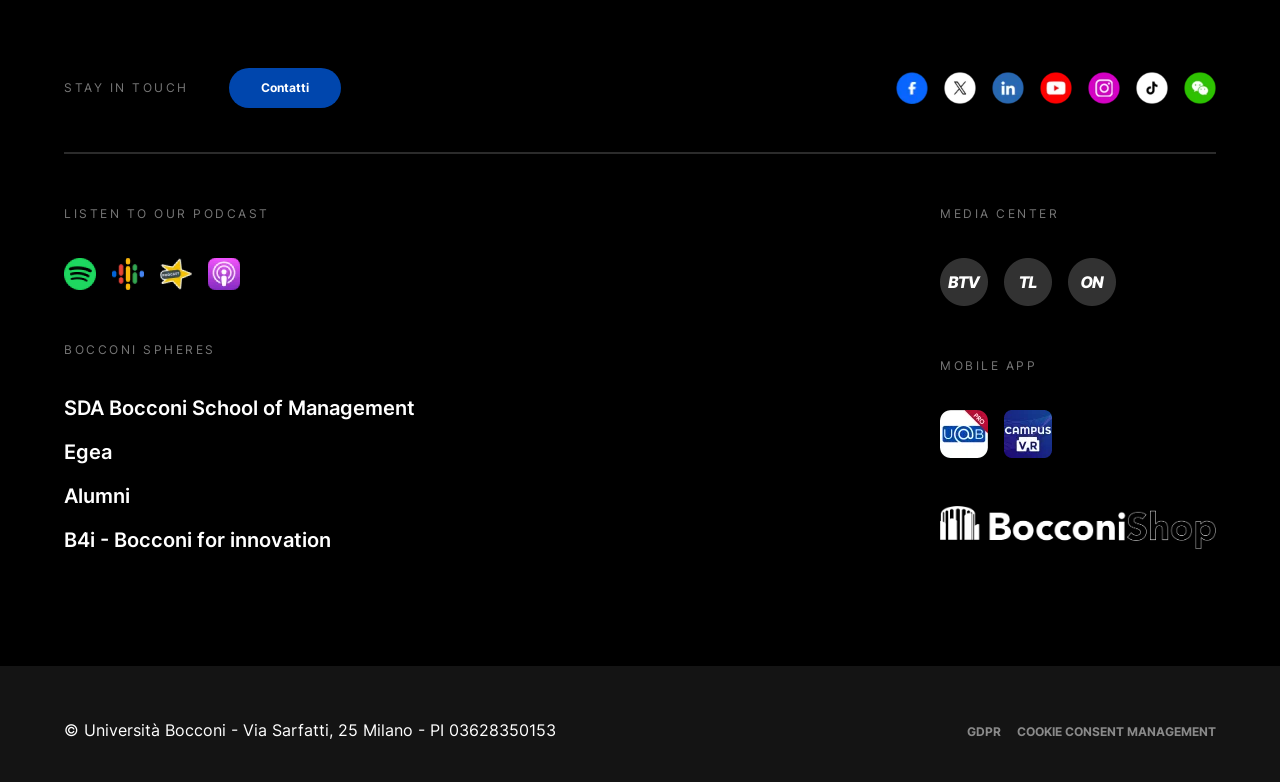What is the name of the podcast?
Based on the visual information, provide a detailed and comprehensive answer.

The name of the podcast can be found in the 'BOCCONI SPHERES' section, which is located below the 'STAY IN TOUCH' section.